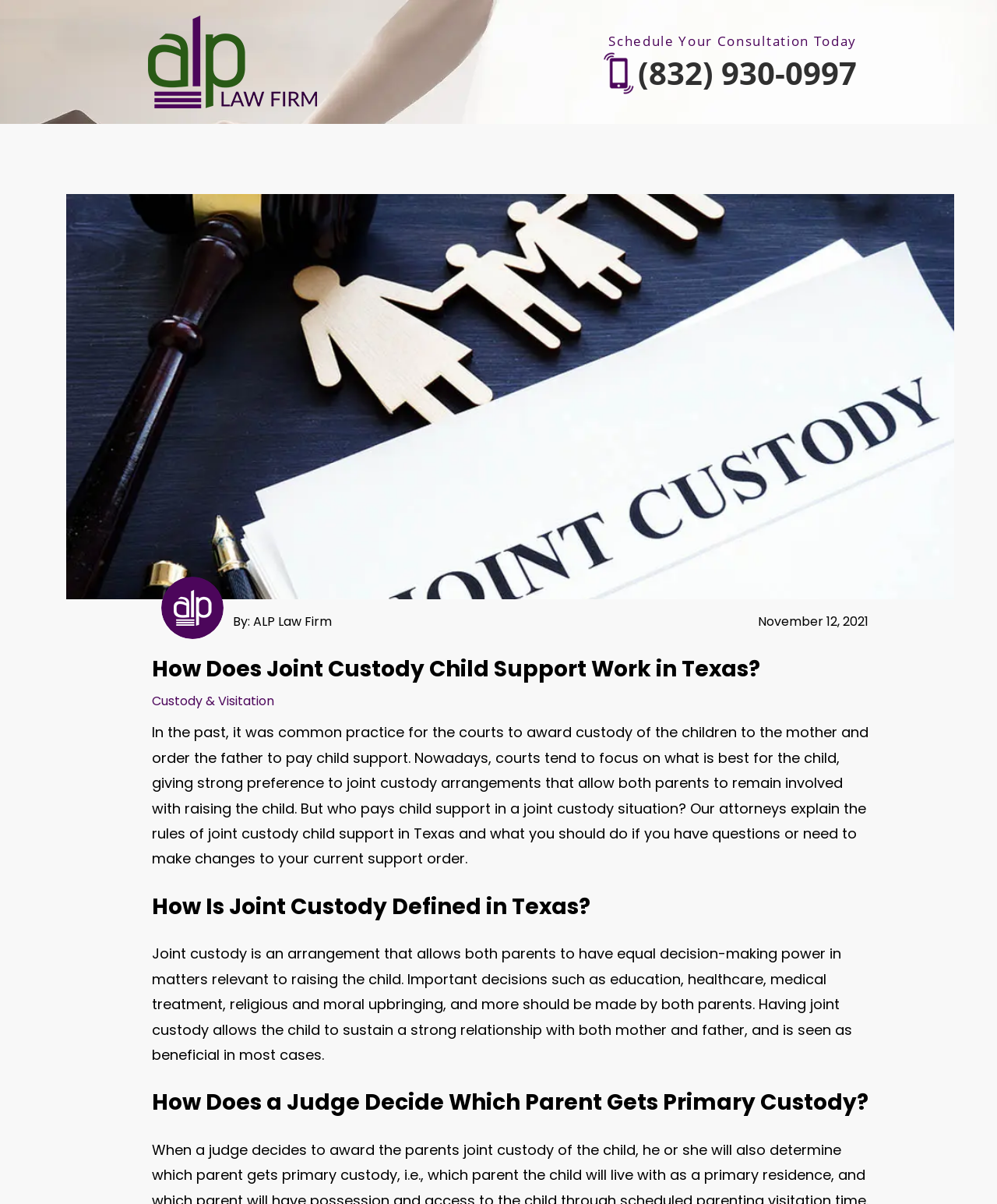Calculate the bounding box coordinates of the UI element given the description: "(832) 930-0997".

[0.605, 0.043, 0.859, 0.078]